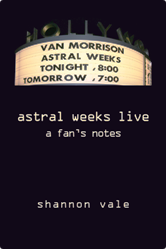From the image, can you give a detailed response to the question below:
What is the showtime for tomorrow?

The showtime for tomorrow is obtained by reading the marquee, which indicates 'TOMORROW 7:00' as one of the showtimes for the performance.